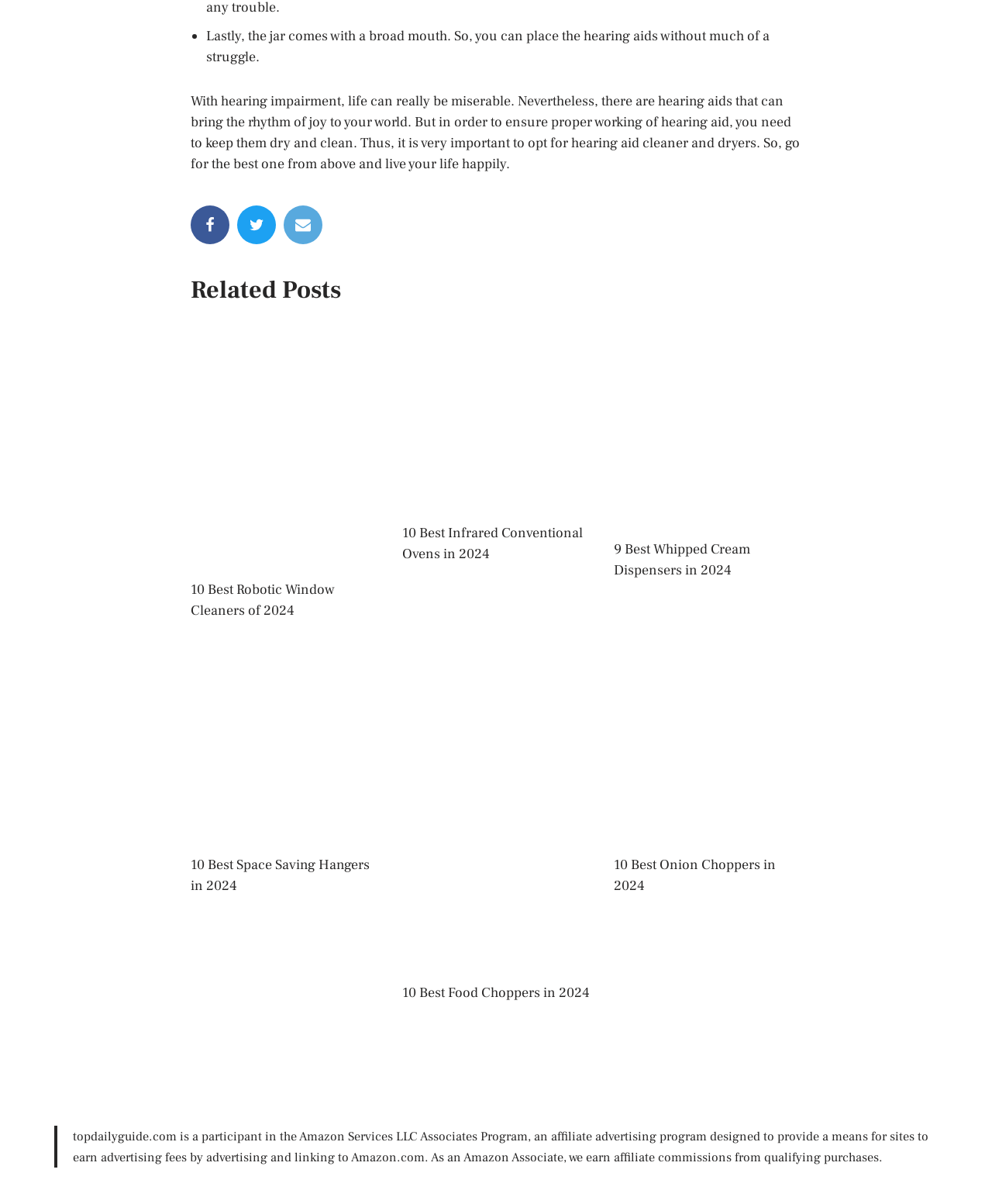What is the purpose of hearing aid cleaner and dryers?
Please give a well-detailed answer to the question.

According to the webpage, hearing impairment can make life miserable, but hearing aids can bring joy back. To ensure proper working of hearing aids, it is important to keep them dry and clean, which is where hearing aid cleaner and dryers come in.